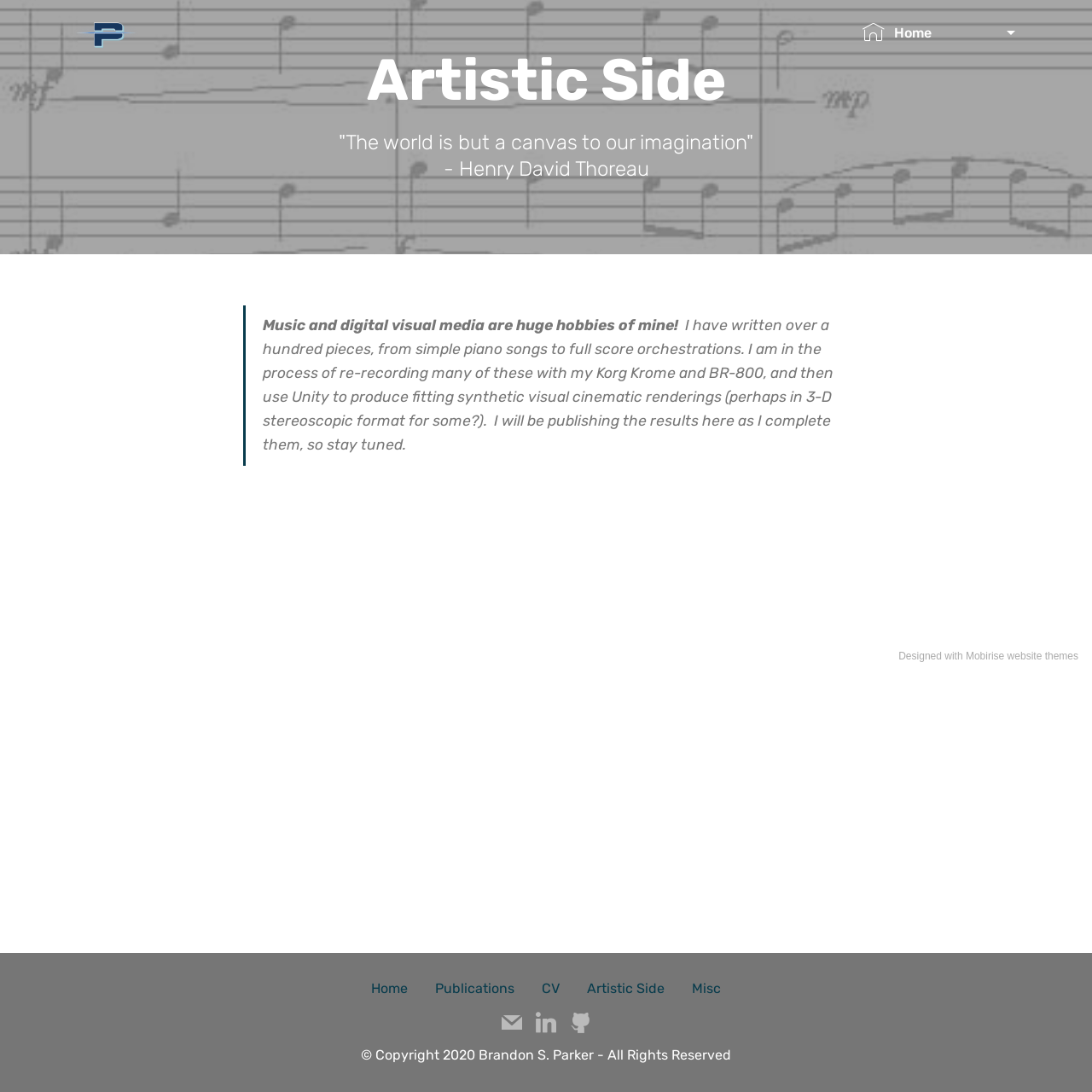Can you identify the bounding box coordinates of the clickable region needed to carry out this instruction: 'Check the Copyright information'? The coordinates should be four float numbers within the range of 0 to 1, stated as [left, top, right, bottom].

[0.33, 0.959, 0.67, 0.974]